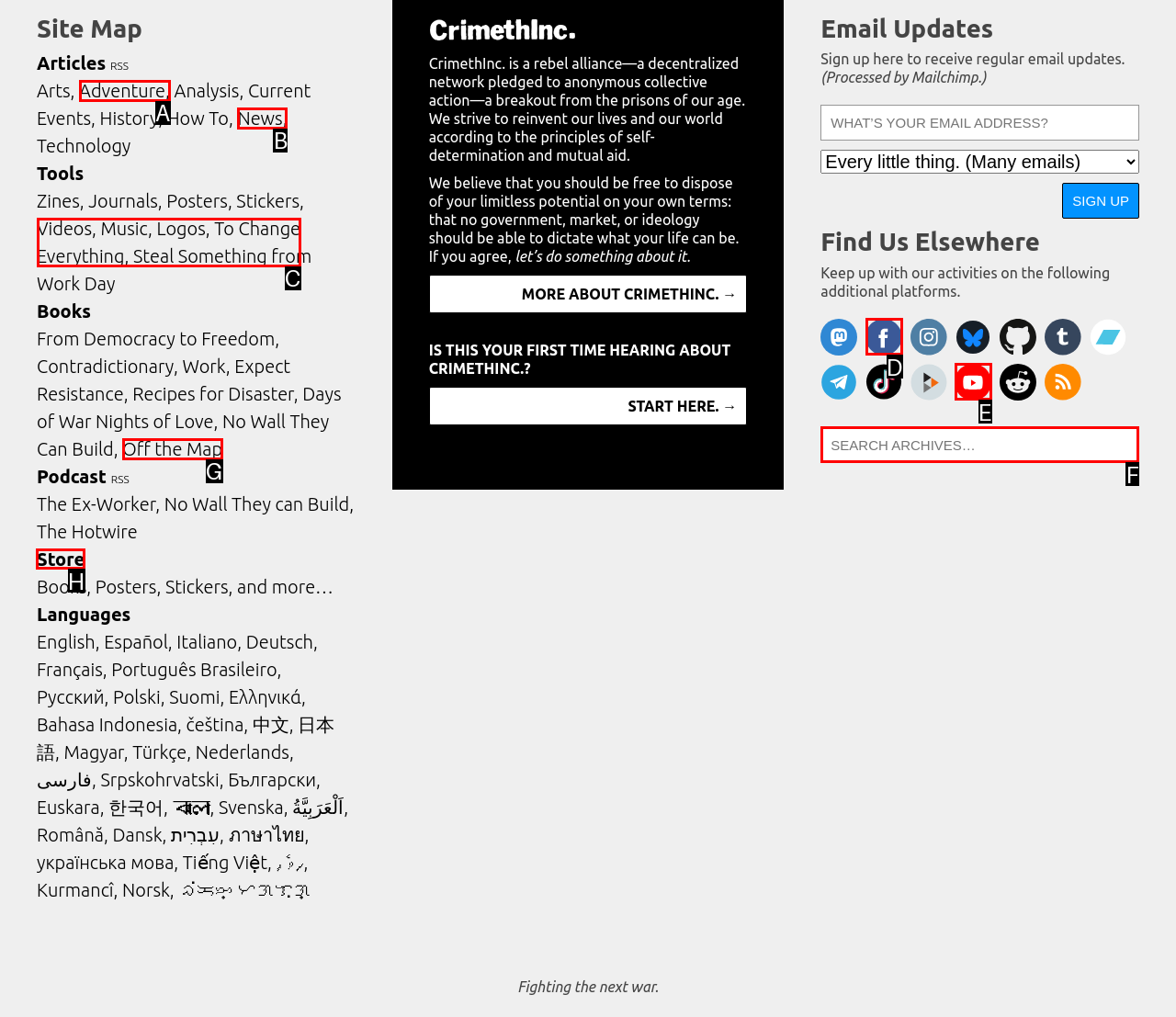From the given choices, which option should you click to complete this task: Browse Store? Answer with the letter of the correct option.

H